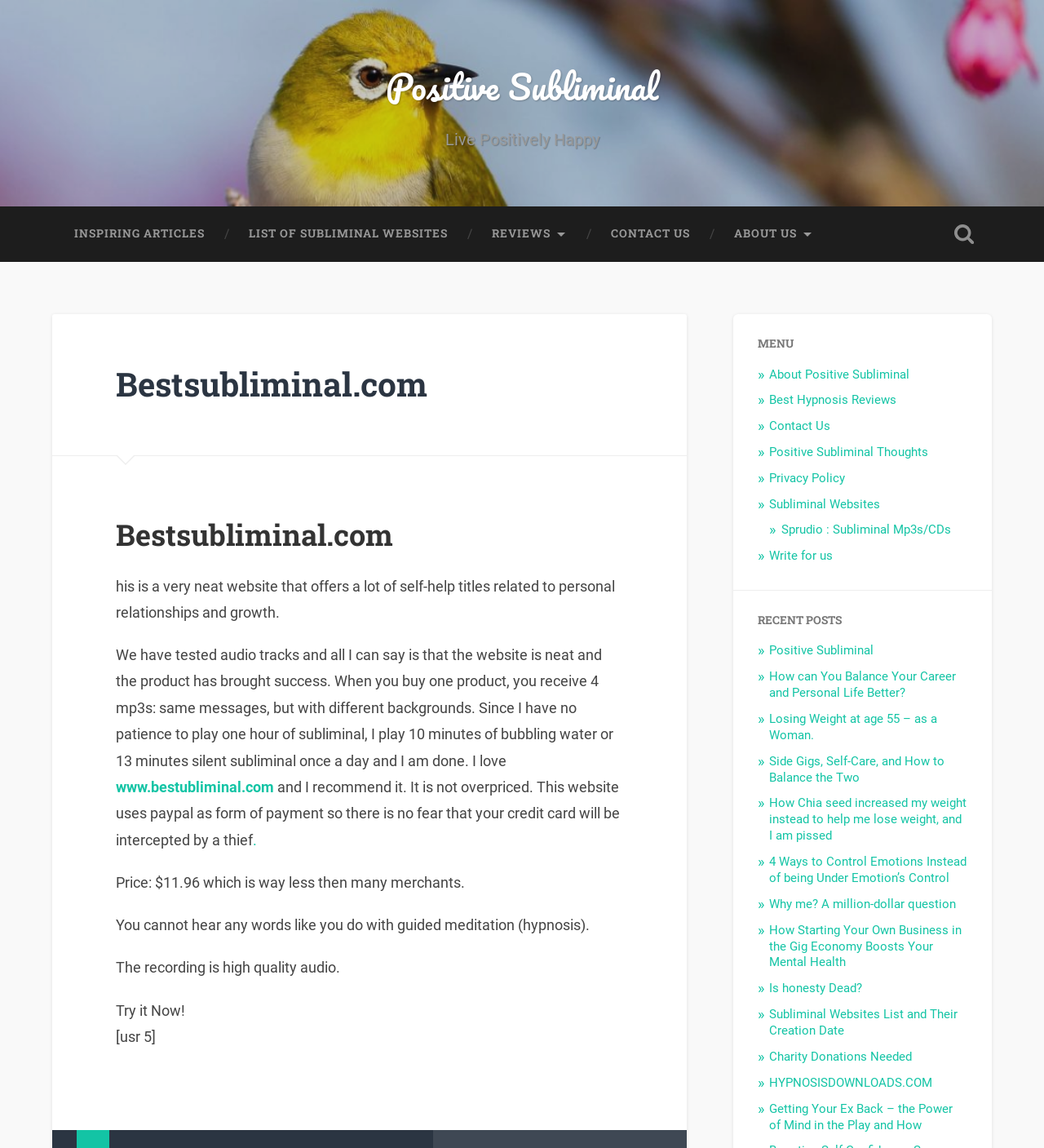Kindly determine the bounding box coordinates for the clickable area to achieve the given instruction: "Visit the 'ABOUT US' page".

[0.682, 0.18, 0.8, 0.228]